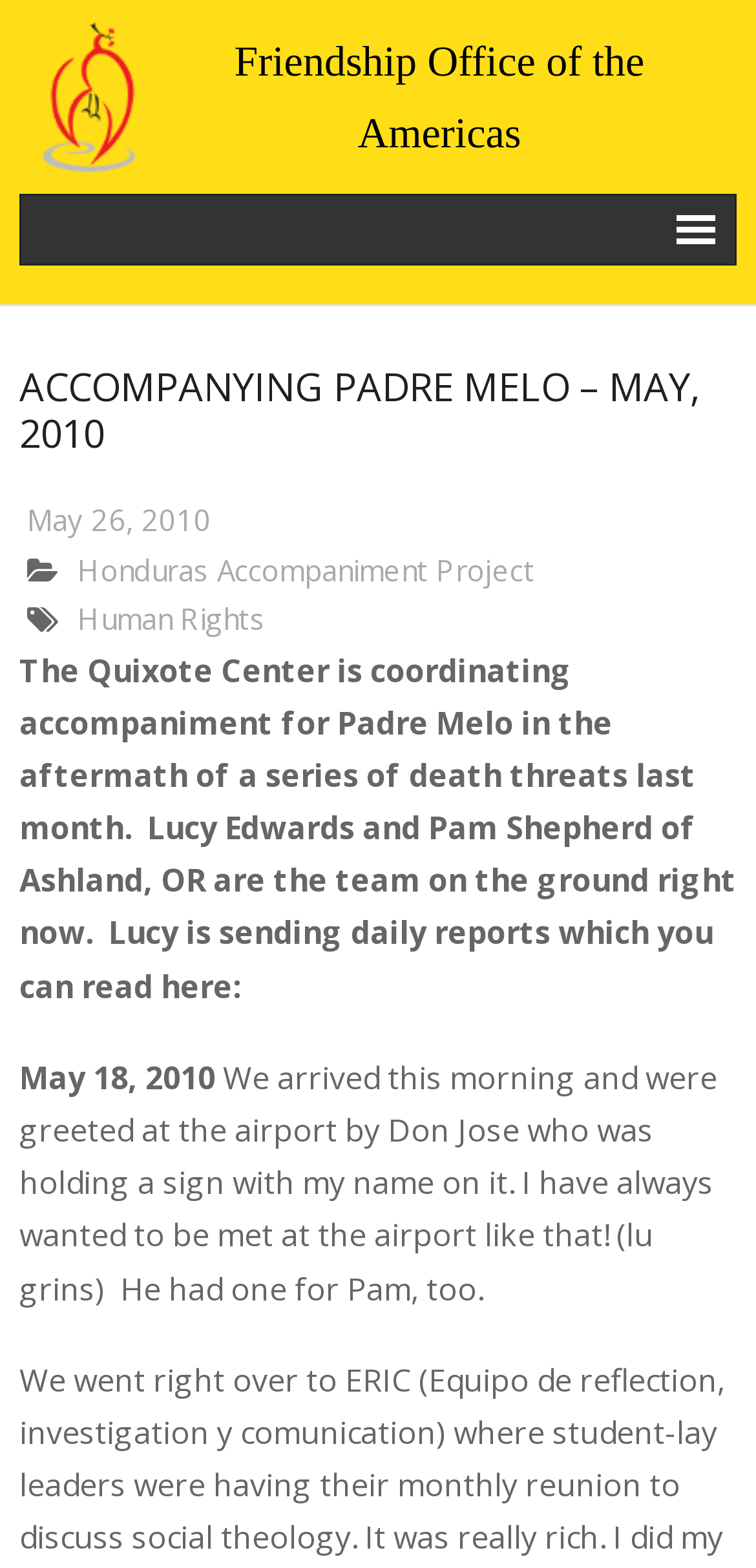Please extract the primary headline from the webpage.

ACCOMPANYING PADRE MELO – MAY, 2010